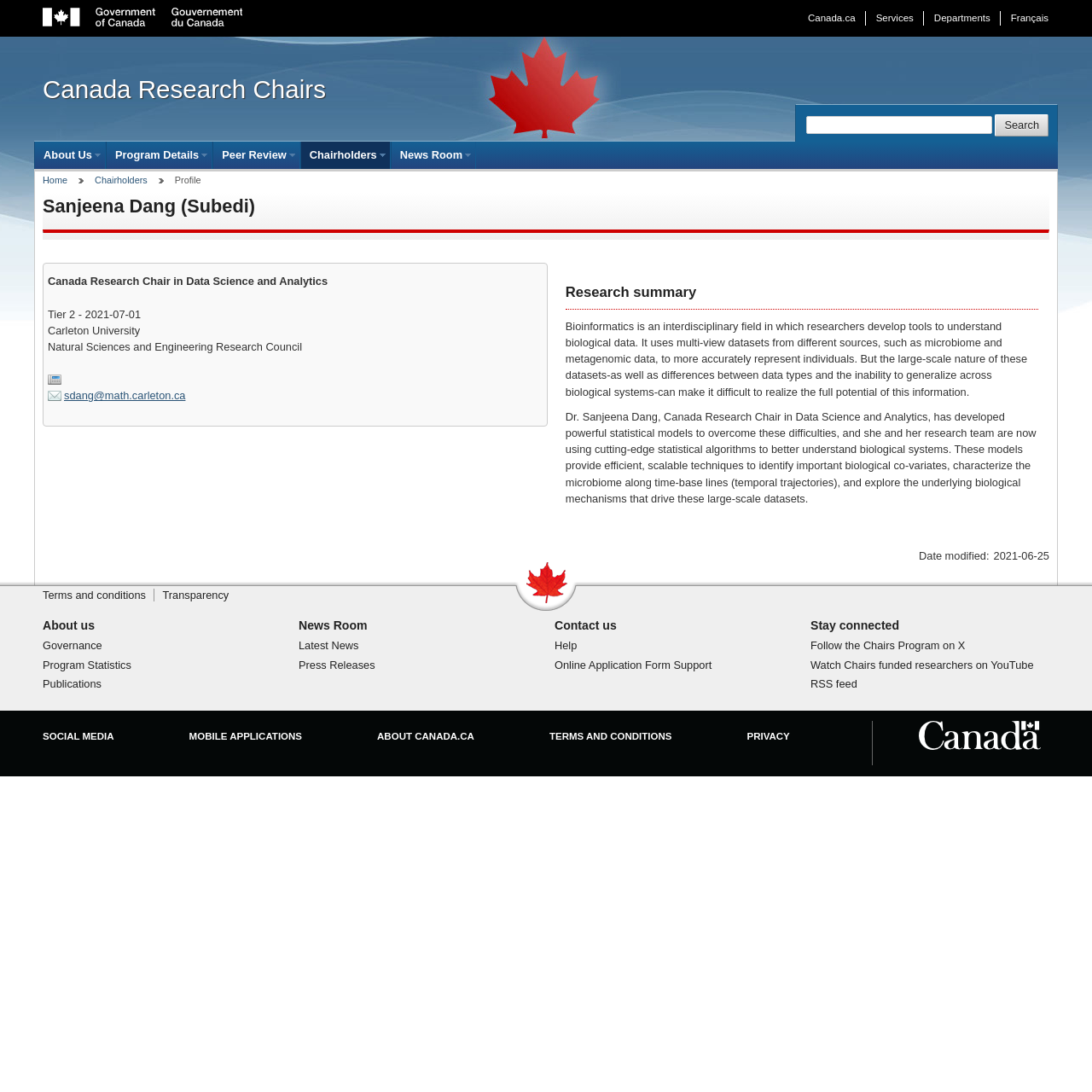What is the purpose of the search box?
Please provide a comprehensive and detailed answer to the question.

The search box is located at the top of the webpage, and it is likely used to search the website for specific content, such as research summaries, news articles, or other information related to the Canada Research Chairs program.